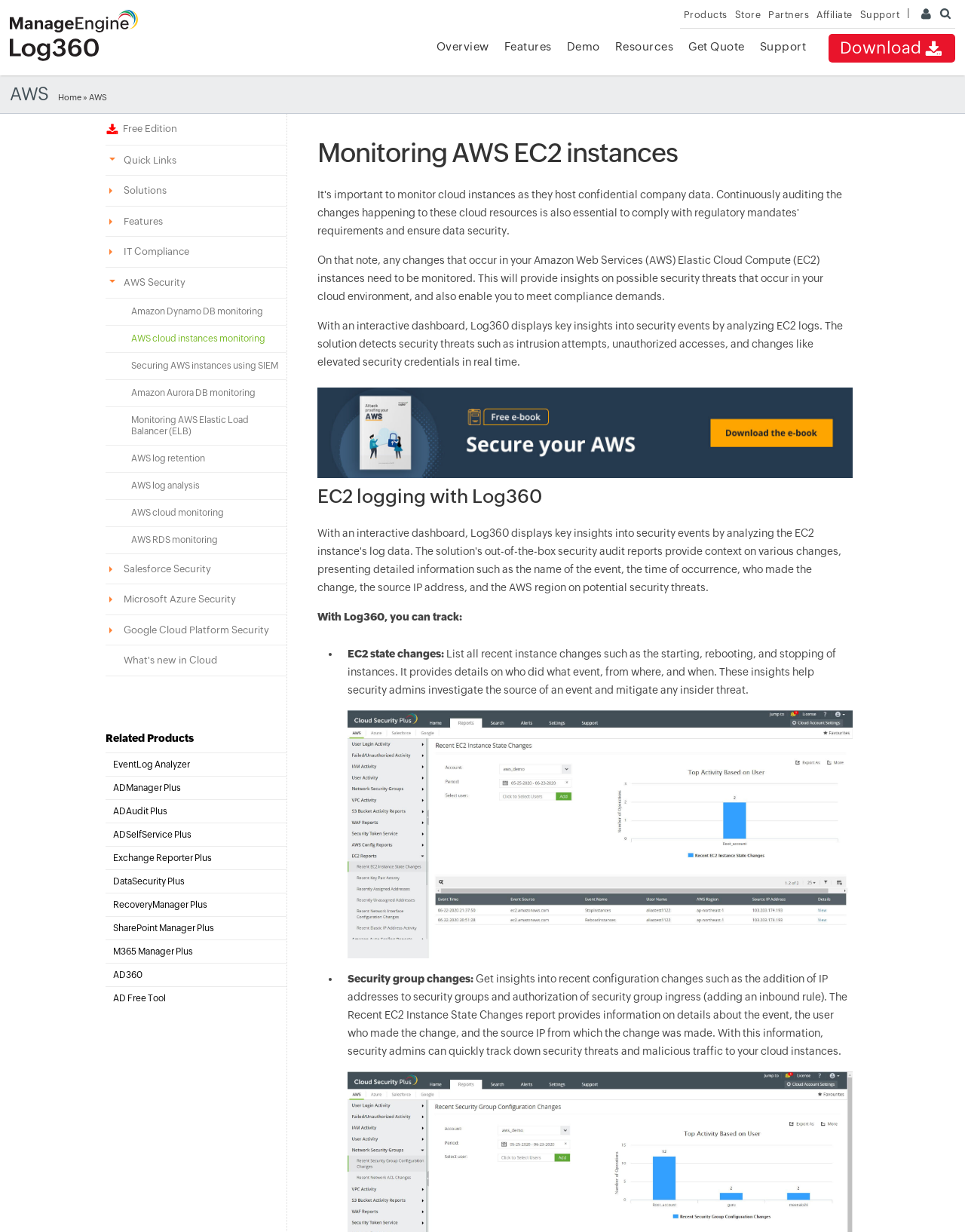Determine the bounding box coordinates of the clickable element necessary to fulfill the instruction: "Click on HOME". Provide the coordinates as four float numbers within the 0 to 1 range, i.e., [left, top, right, bottom].

None